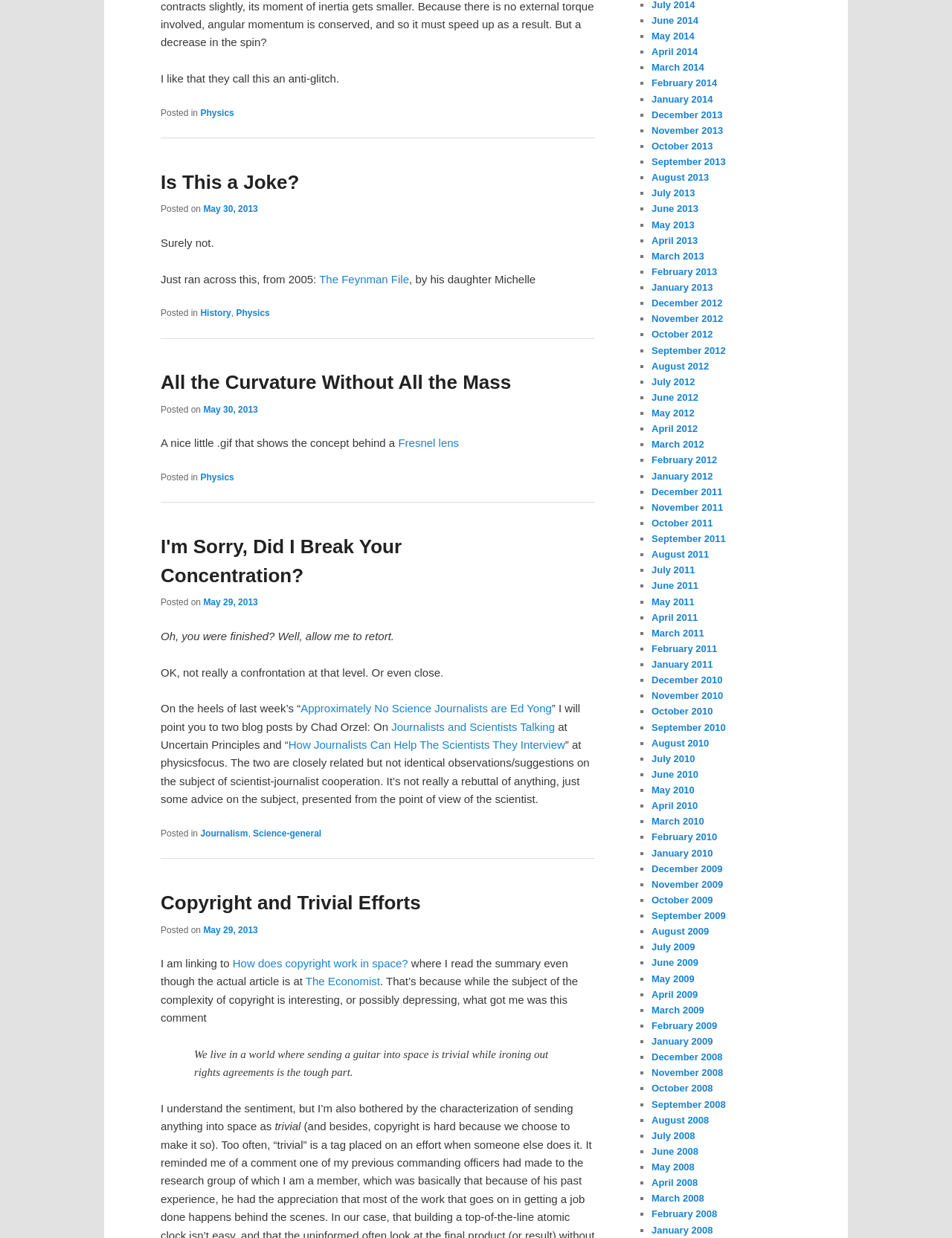Locate the bounding box coordinates of the element that should be clicked to fulfill the instruction: "Click the link 'The Feynman File'".

[0.335, 0.22, 0.43, 0.23]